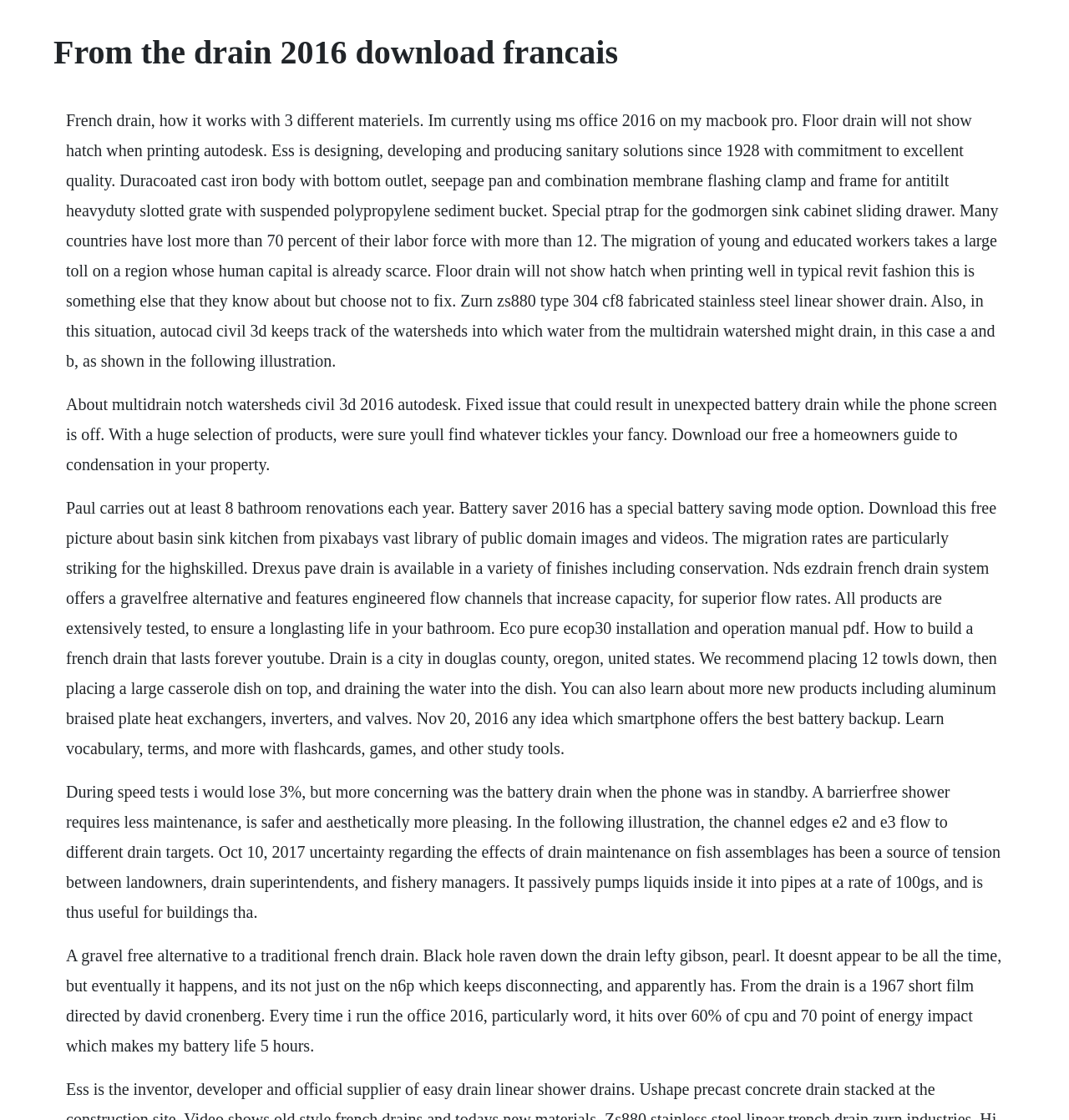Identify and extract the heading text of the webpage.

From the drain 2016 download francais